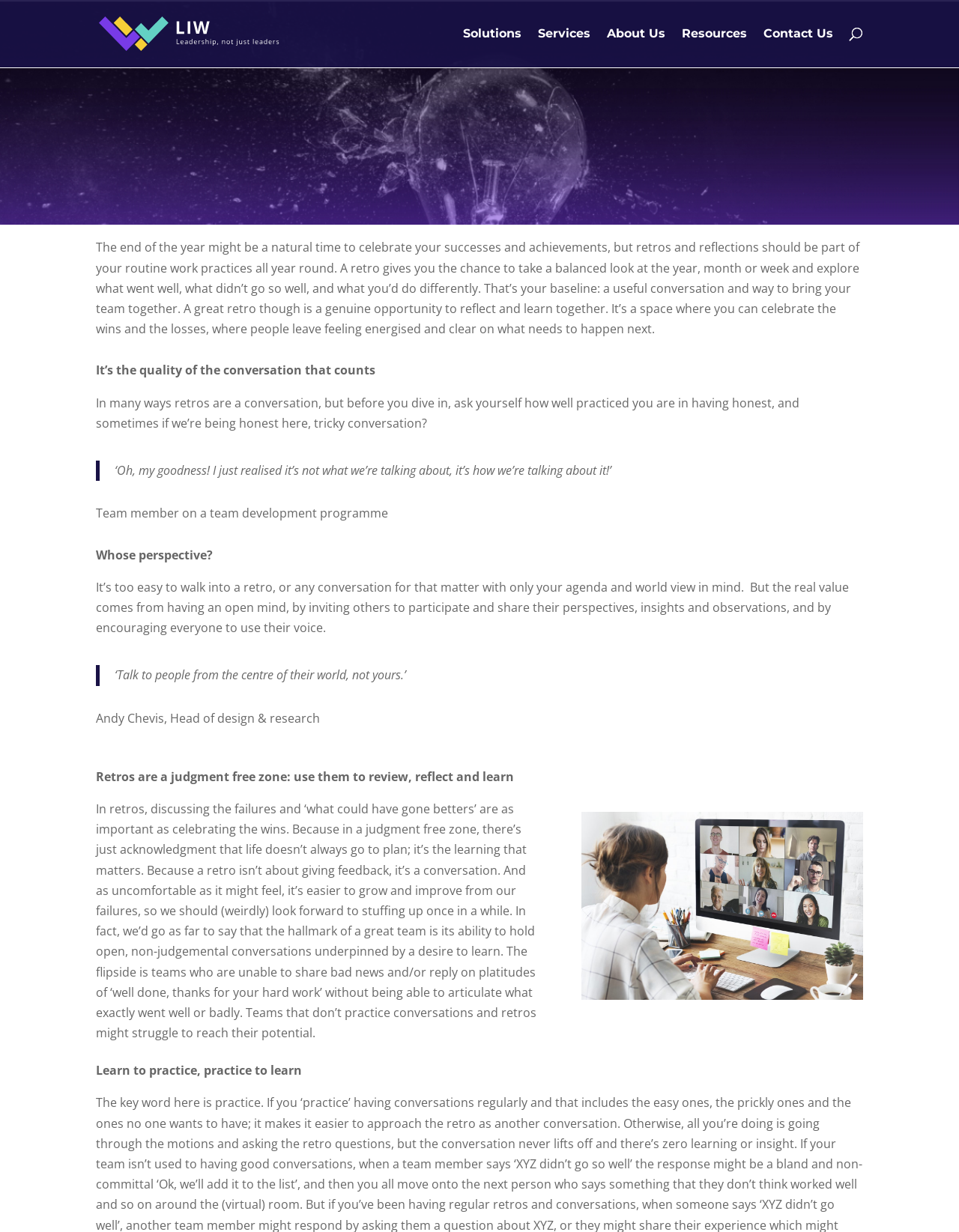What is the name of the consultancy?
Can you offer a detailed and complete answer to this question?

The name of the consultancy can be found in the top-left corner of the webpage, where it says 'Retro out of 2022 and into 2023 - Global leadership consultancy - LIW'. The 'LIW' part is the name of the consultancy.